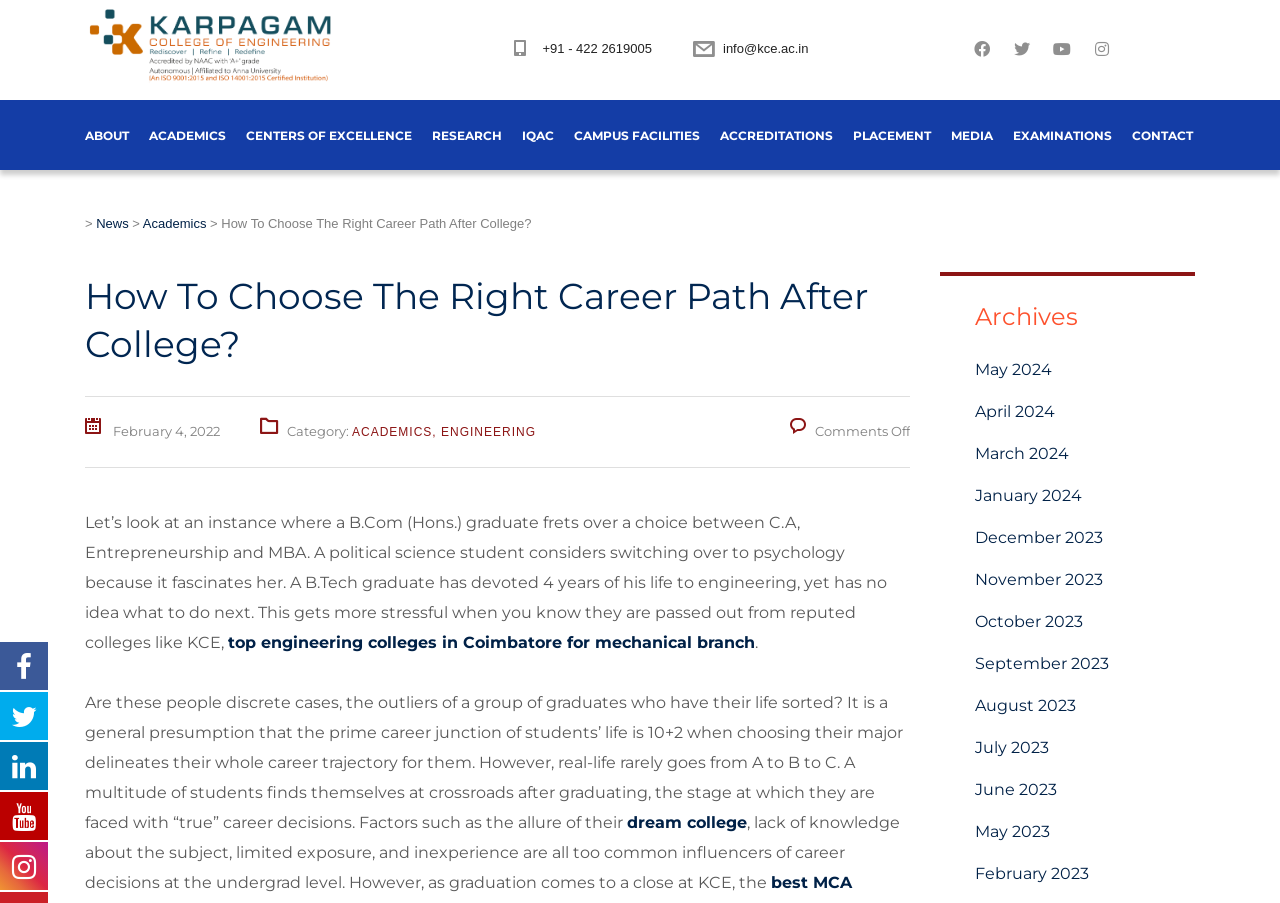Locate the bounding box coordinates of the element that needs to be clicked to carry out the instruction: "Click the Pans Equipment menu toggle". The coordinates should be given as four float numbers ranging from 0 to 1, i.e., [left, top, right, bottom].

None